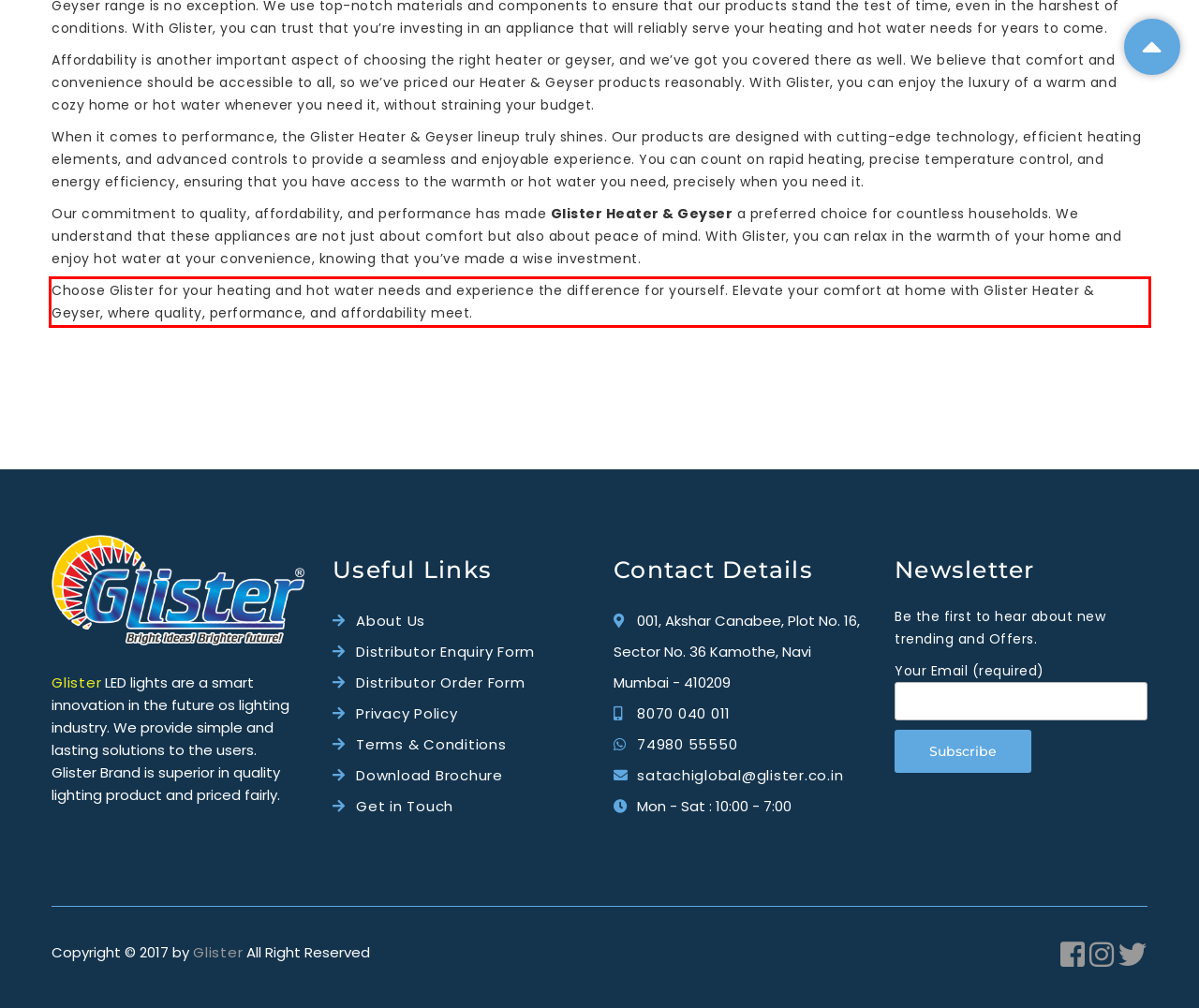You have a screenshot of a webpage with a UI element highlighted by a red bounding box. Use OCR to obtain the text within this highlighted area.

Choose Glister for your heating and hot water needs and experience the difference for yourself. Elevate your comfort at home with Glister Heater & Geyser, where quality, performance, and affordability meet.